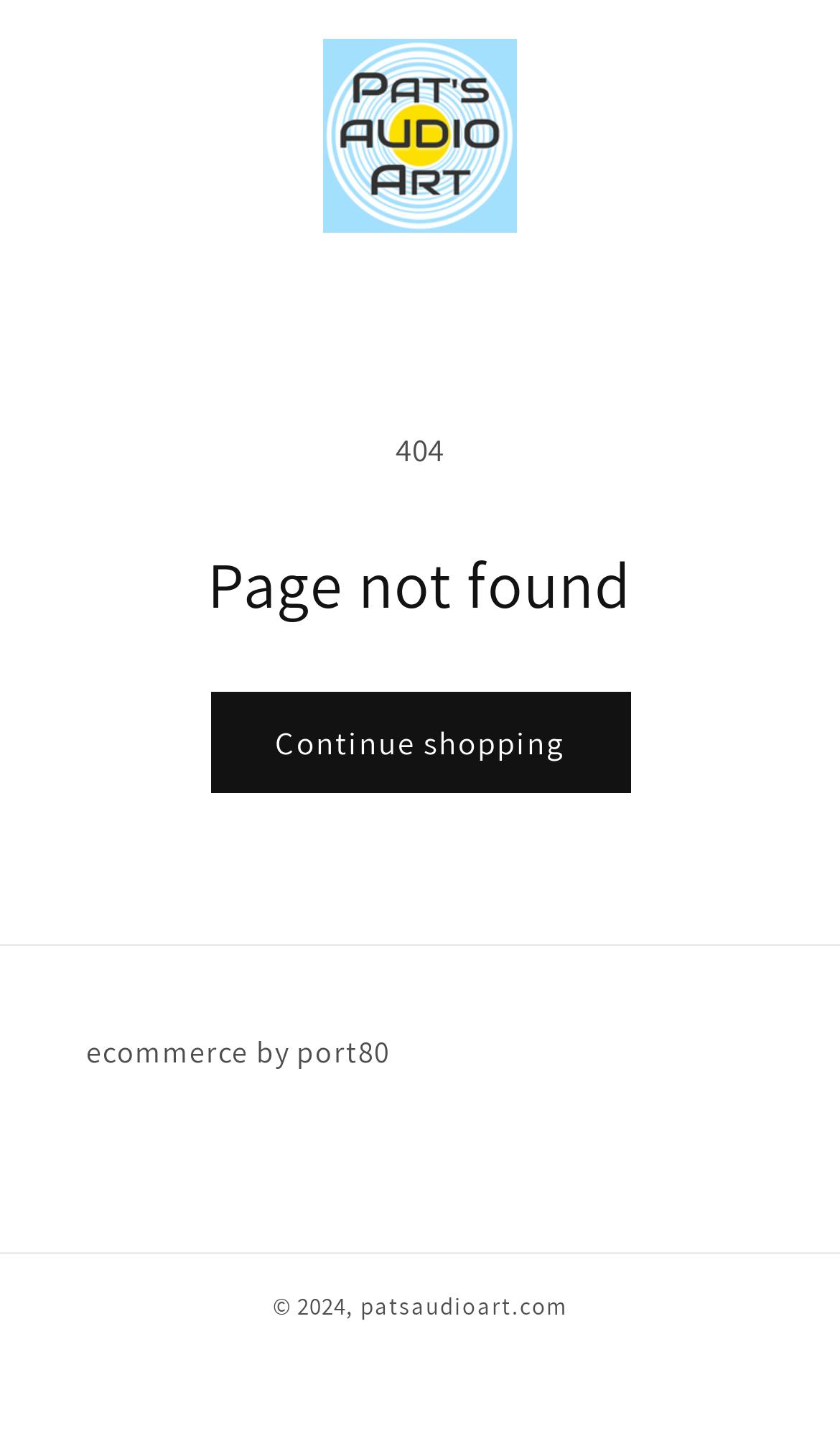Who is the website powered by?
Based on the image, answer the question with as much detail as possible.

I discovered the website's powering entity by looking at the contentinfo element, which contains a link with the text 'ecommerce by port80'. This indicates that the website is powered by port80.